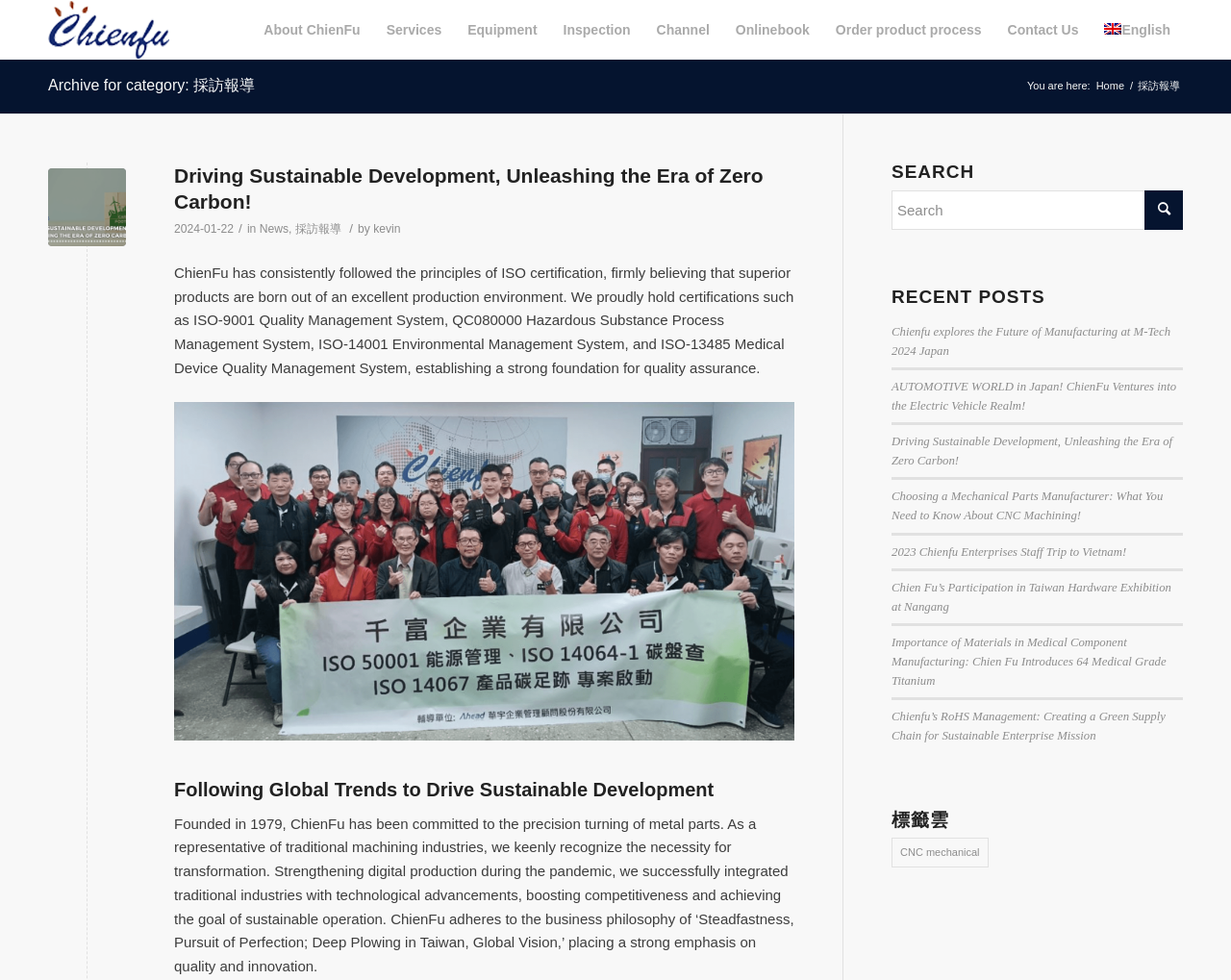Please specify the bounding box coordinates for the clickable region that will help you carry out the instruction: "Click the 'Contact Us' link".

[0.807, 0.001, 0.886, 0.06]